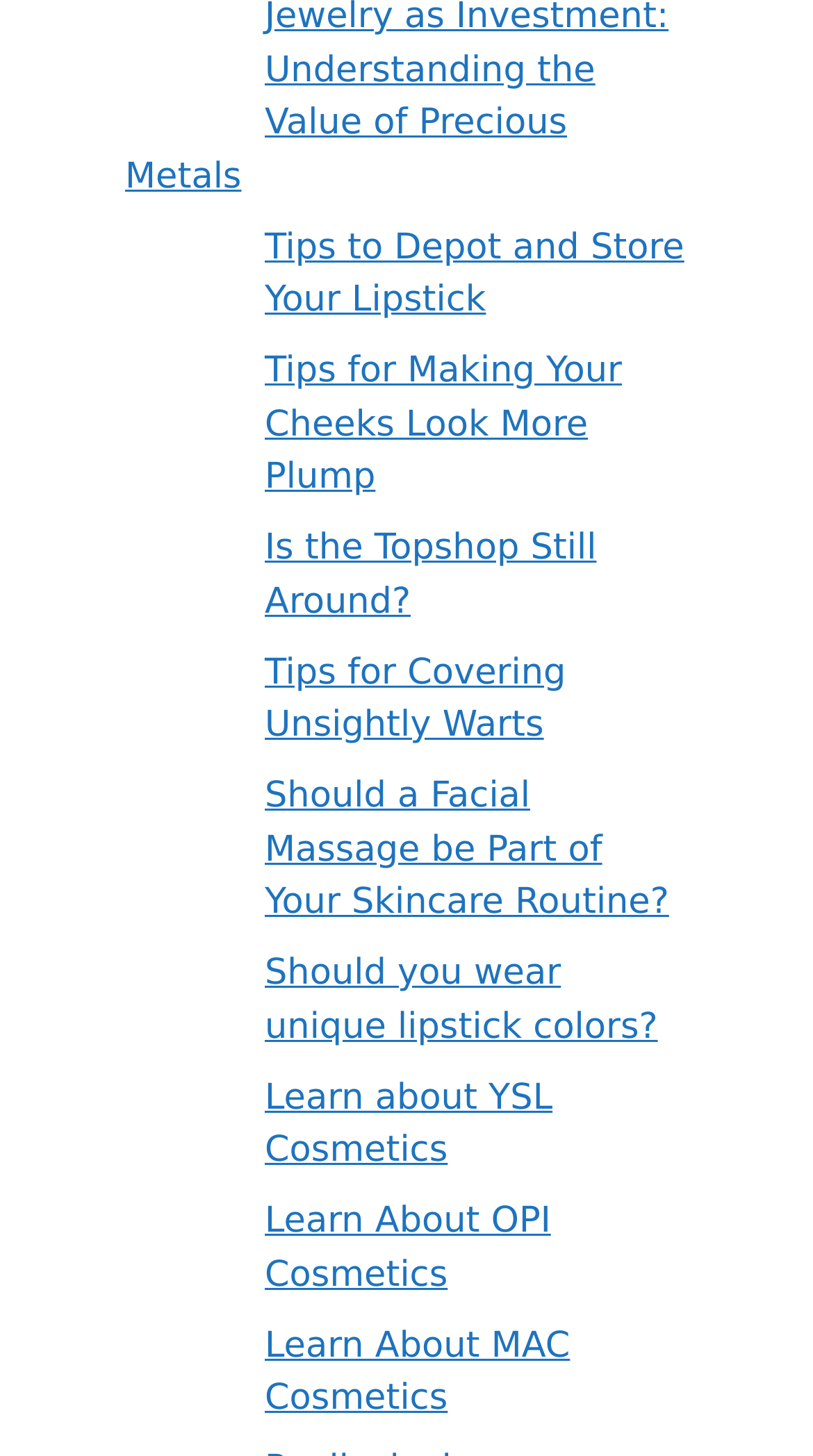How many links are related to lipstick?
Based on the image, respond with a single word or phrase.

Three